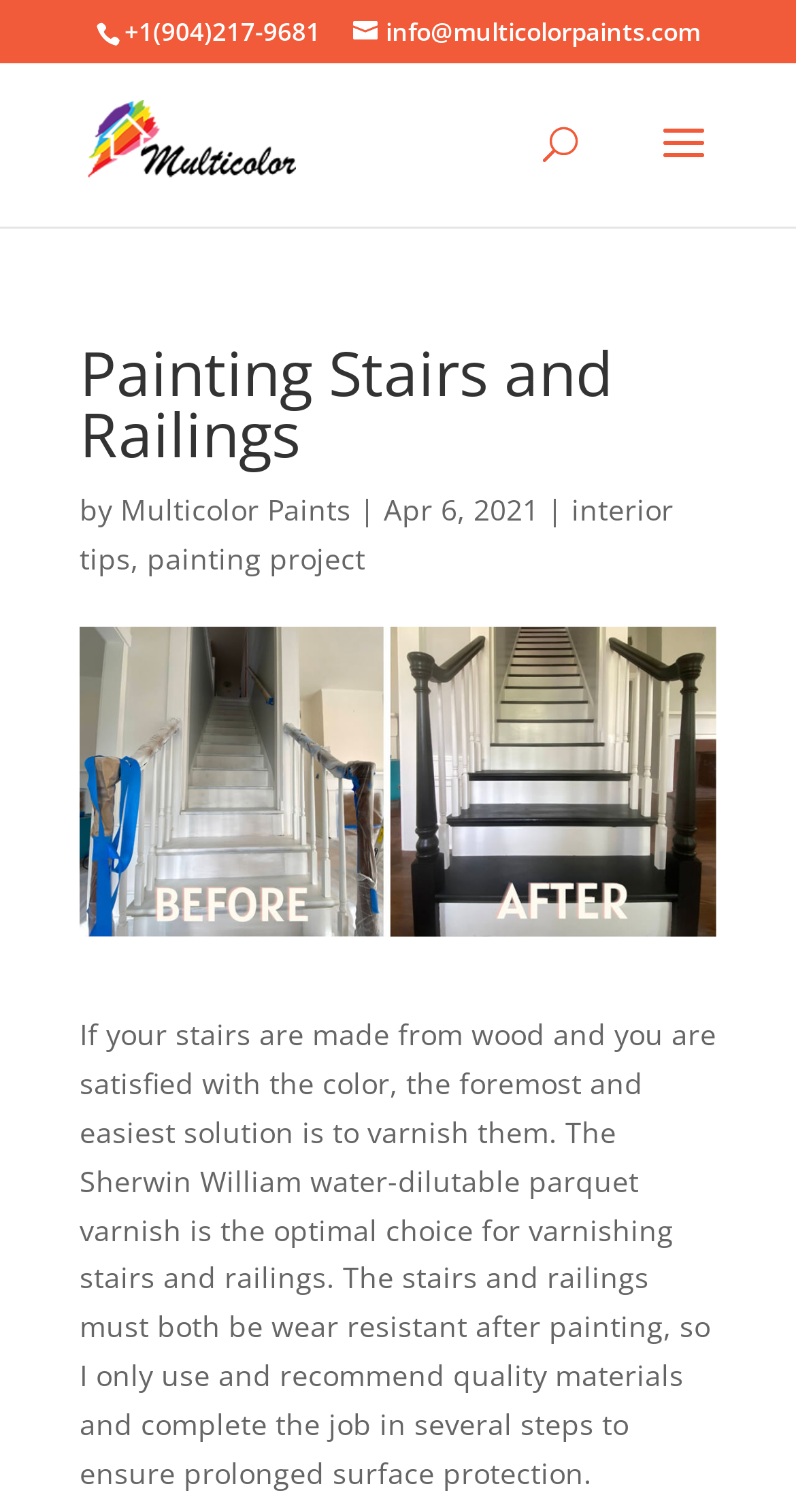What is the phone number to contact?
Answer with a single word or short phrase according to what you see in the image.

+1(904)217-9681